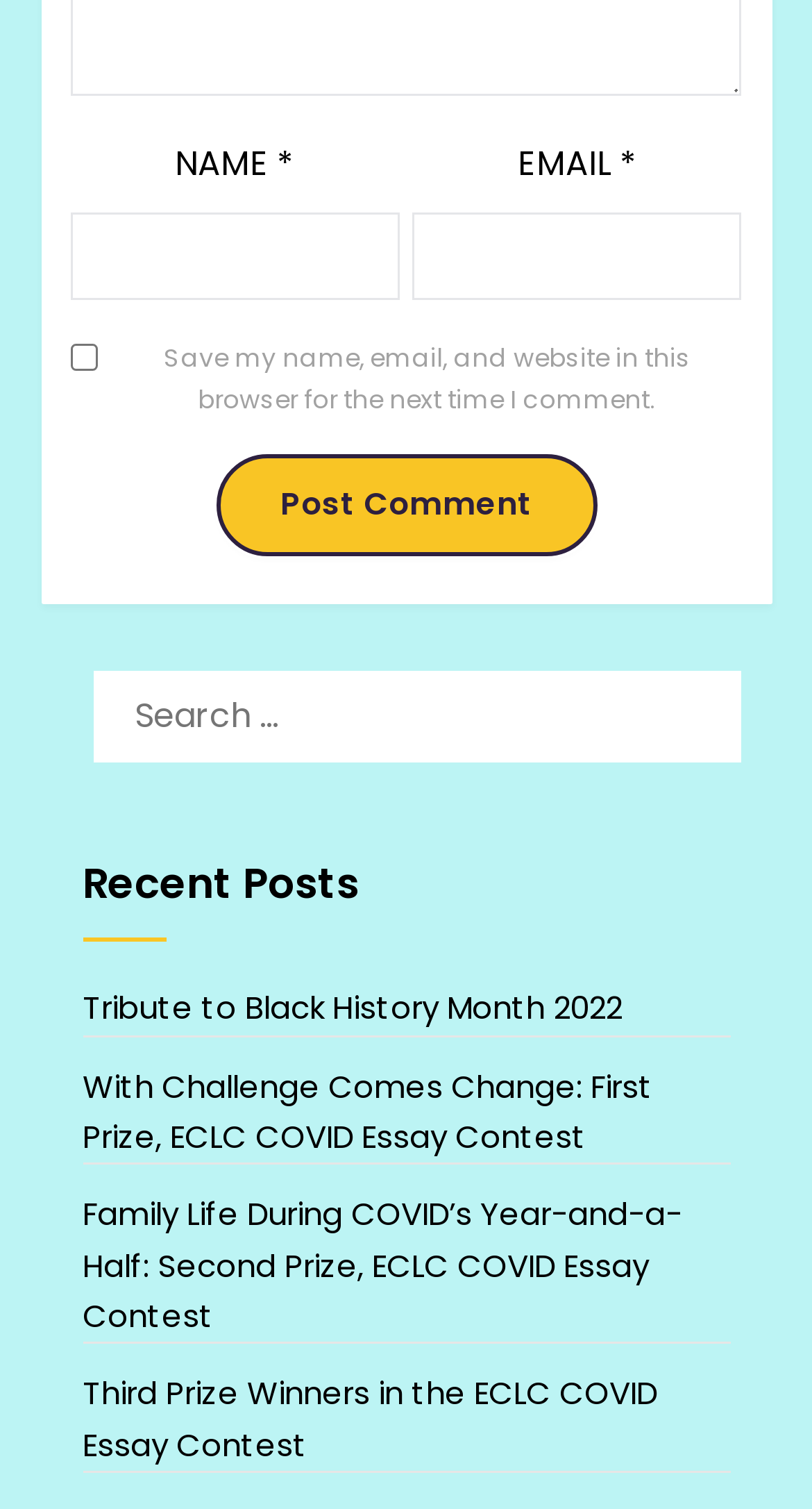Extract the bounding box coordinates for the HTML element that matches this description: "parent_node: NAME * name="author"". The coordinates should be four float numbers between 0 and 1, i.e., [left, top, right, bottom].

[0.086, 0.141, 0.492, 0.199]